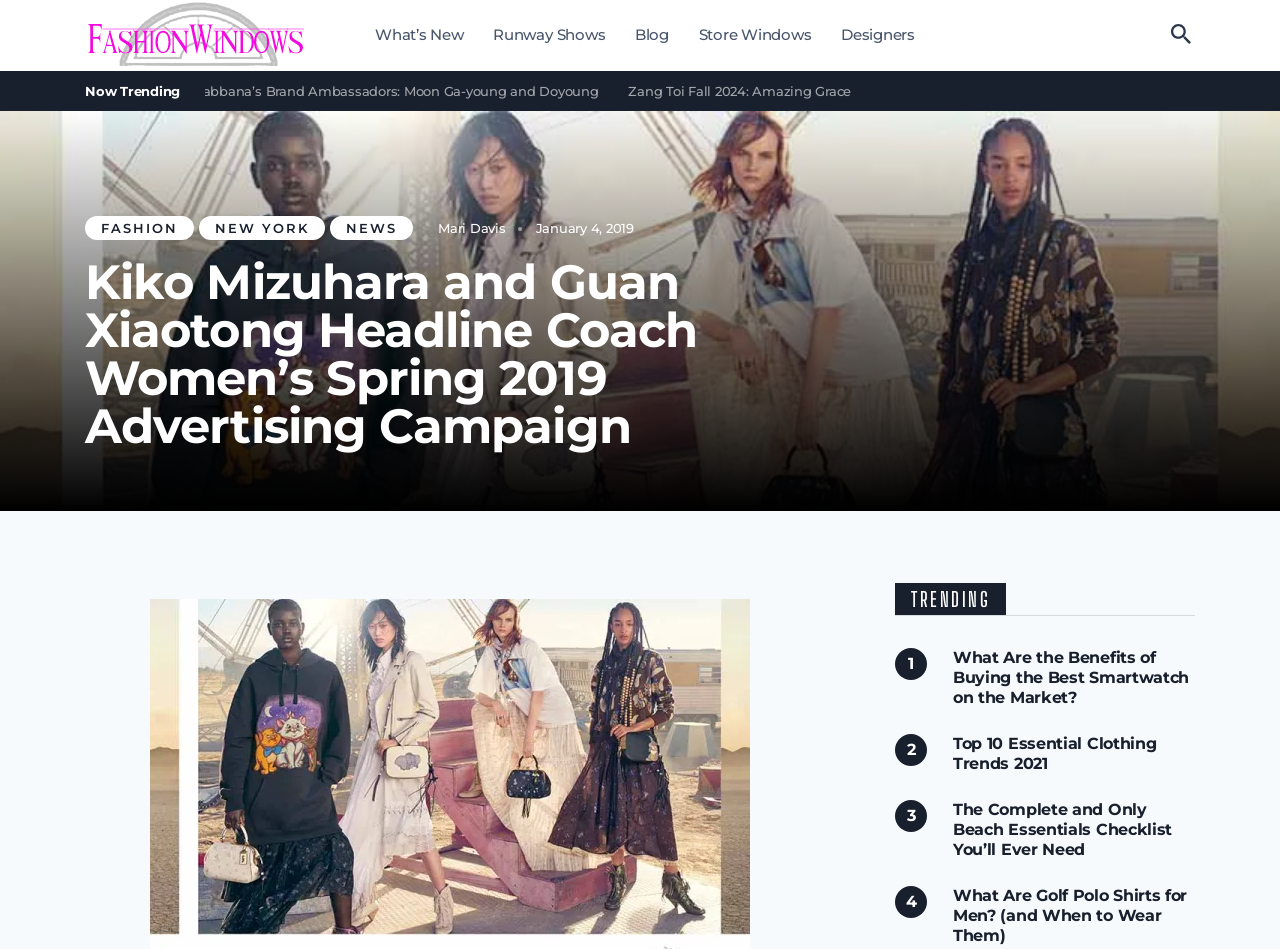Create a detailed narrative of the webpage’s visual and textual elements.

The webpage appears to be a fashion news article featuring Coach's Spring 2019 advertising campaign with Kiko Mizuhara and Guan Xiaotong as ambassadors. At the top, there is a heading "FashionWindows" with a corresponding image, followed by a row of links to different sections of the website, including "What's New", "Runway Shows", "Blog", "Store Windows", and "Designers".

Below this, there is a section with a heading "Now Trending" and a link to an article about Zang Toi's Fall 2024 collection. To the left of this section, there are three links to categories: "FASHION", "NEW YORK", and "NEWS". Next to these links, there is a link to an author's page, "Mari Davis", and a date "January 4, 2019".

The main content of the page is a heading that announces the Coach advertising campaign, which takes up a significant portion of the page. Below this, there is a section with a heading "TRENDING" that features four links to various fashion-related articles, including one about smartwatches, clothing trends, beach essentials, and golf polo shirts.